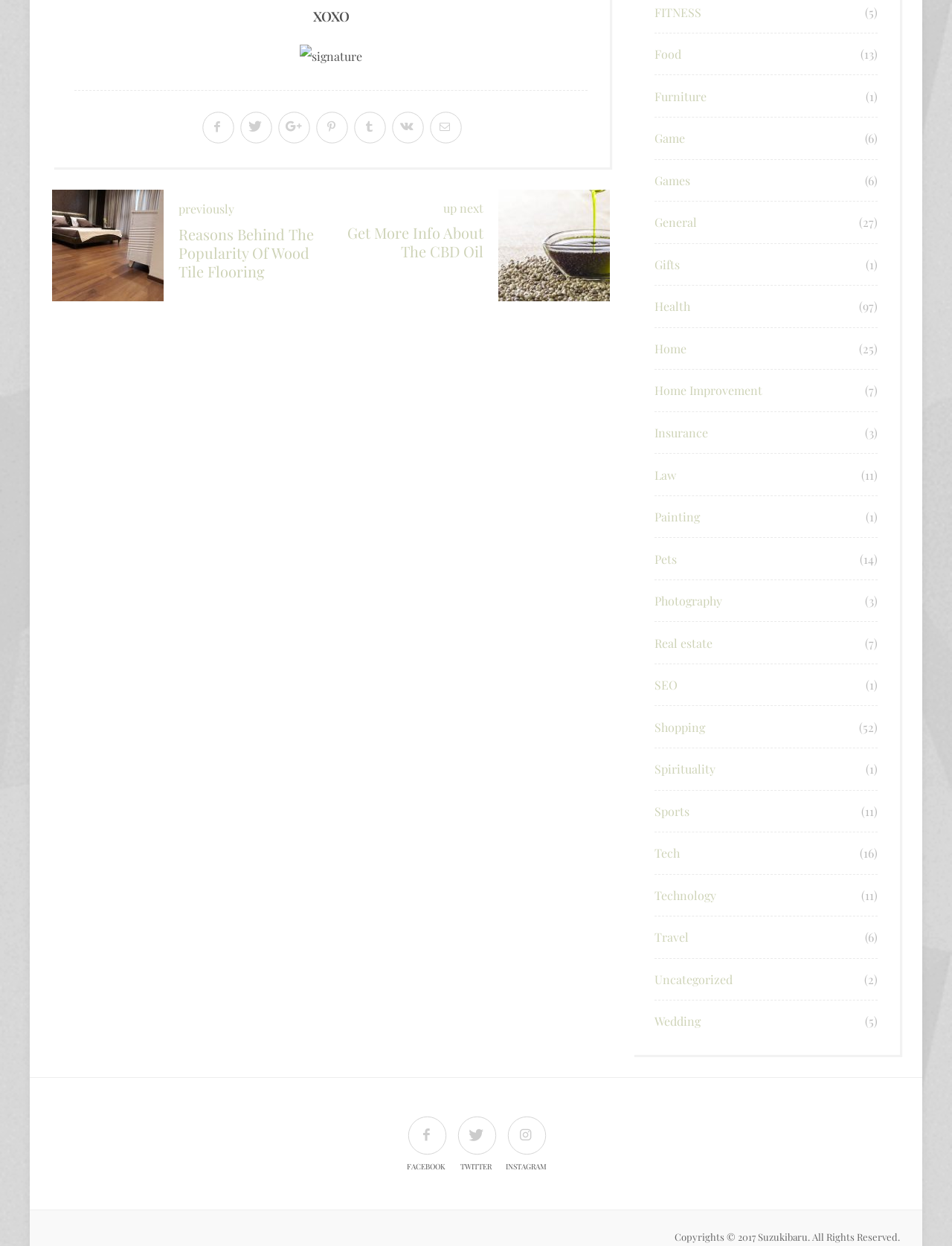How many articles are related to 'Health'?
Please provide a comprehensive answer based on the contents of the image.

I found the link with the text 'Health' and looked for the corresponding static text, which indicates the number of articles related to 'Health', which is 97.